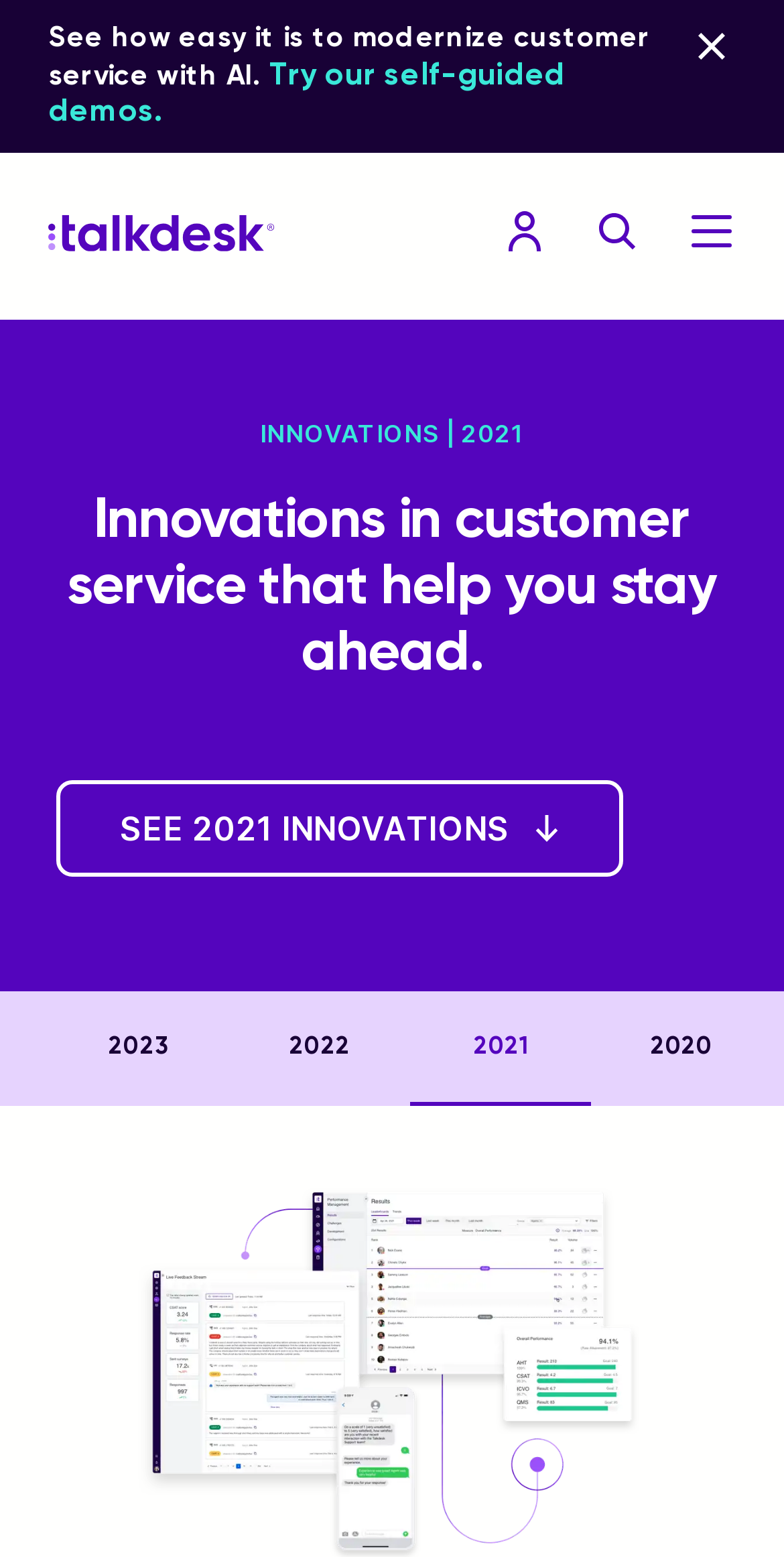Give a concise answer using only one word or phrase for this question:
Is the 'Mobile main navigation burger menu' button visible?

Yes